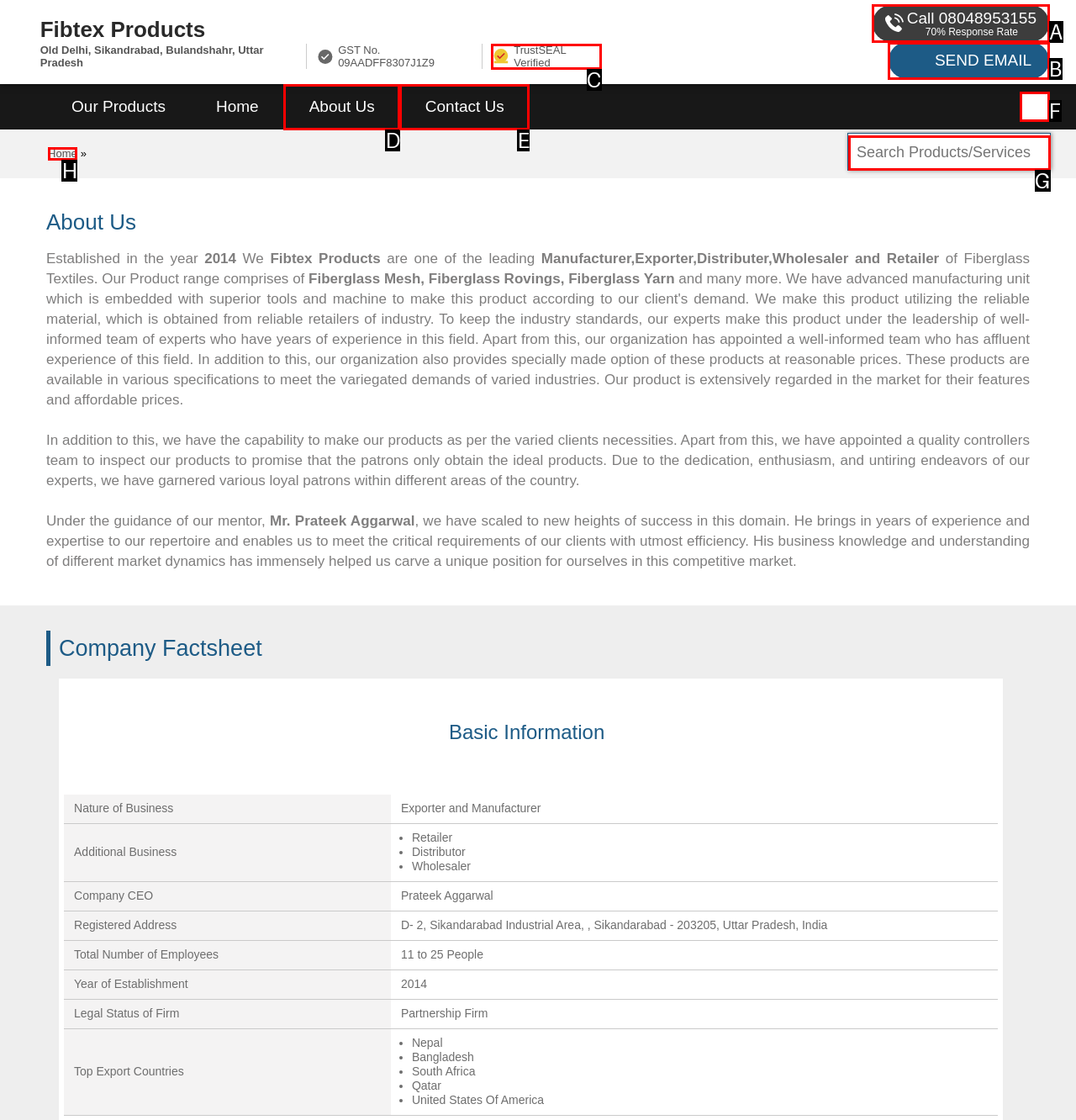Determine which option fits the element description: name="ss" placeholder="Search Products/Services"
Answer with the option’s letter directly.

G